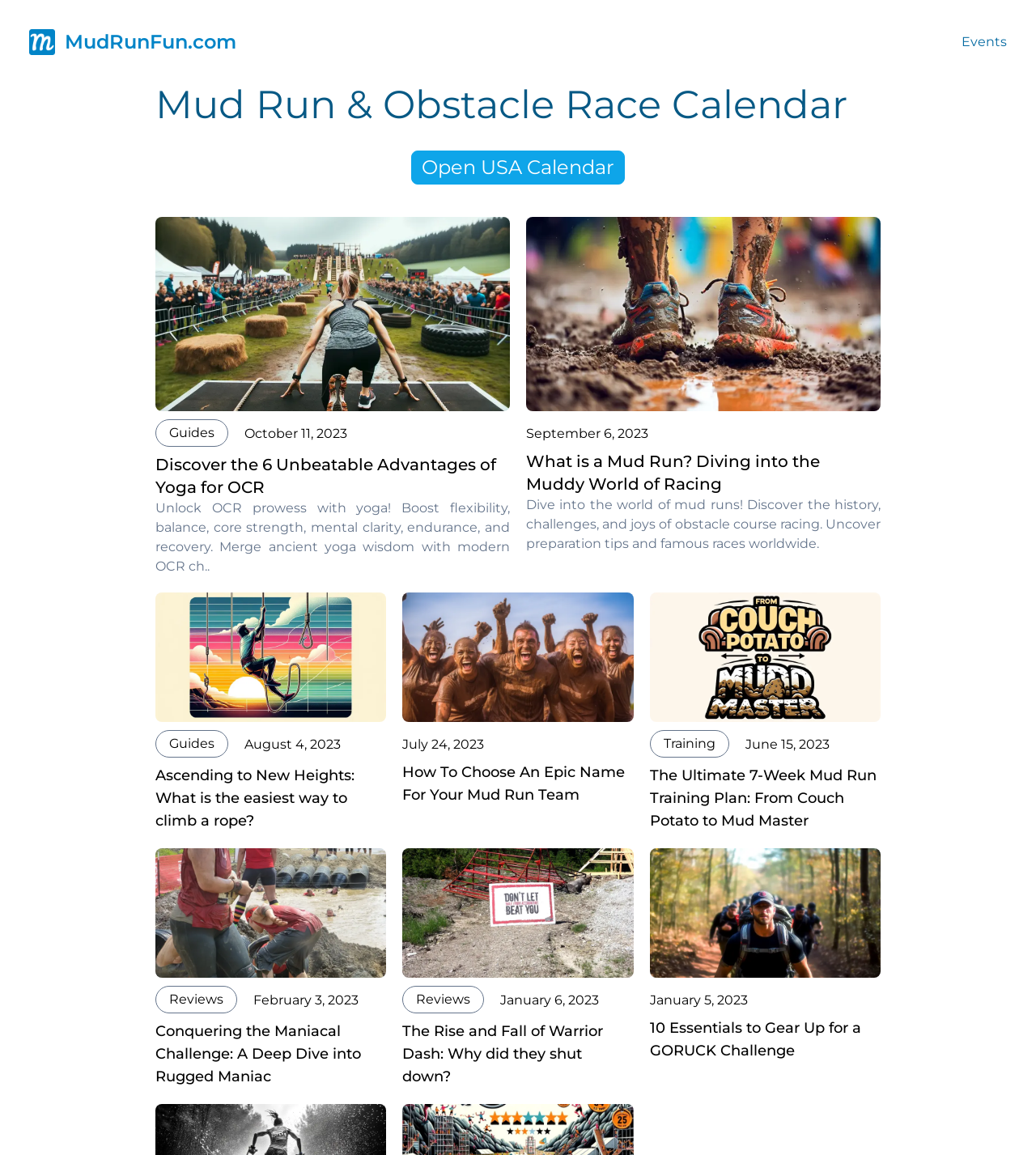What type of events are listed on this webpage?
Based on the screenshot, answer the question with a single word or phrase.

Mud runs and obstacle courses